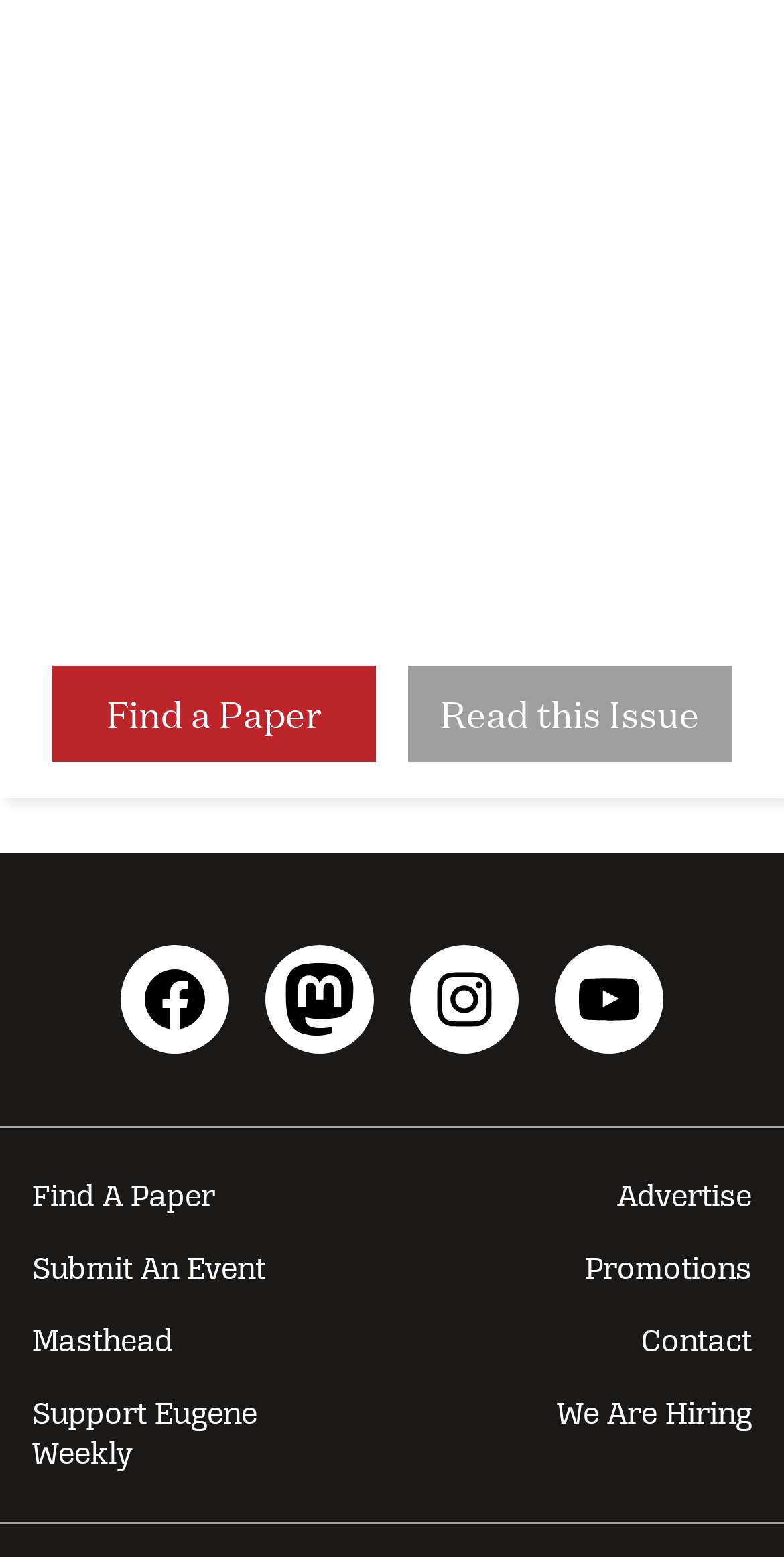What is the first link in the second complementary section?
Please provide a single word or phrase as your answer based on the image.

Find A Paper